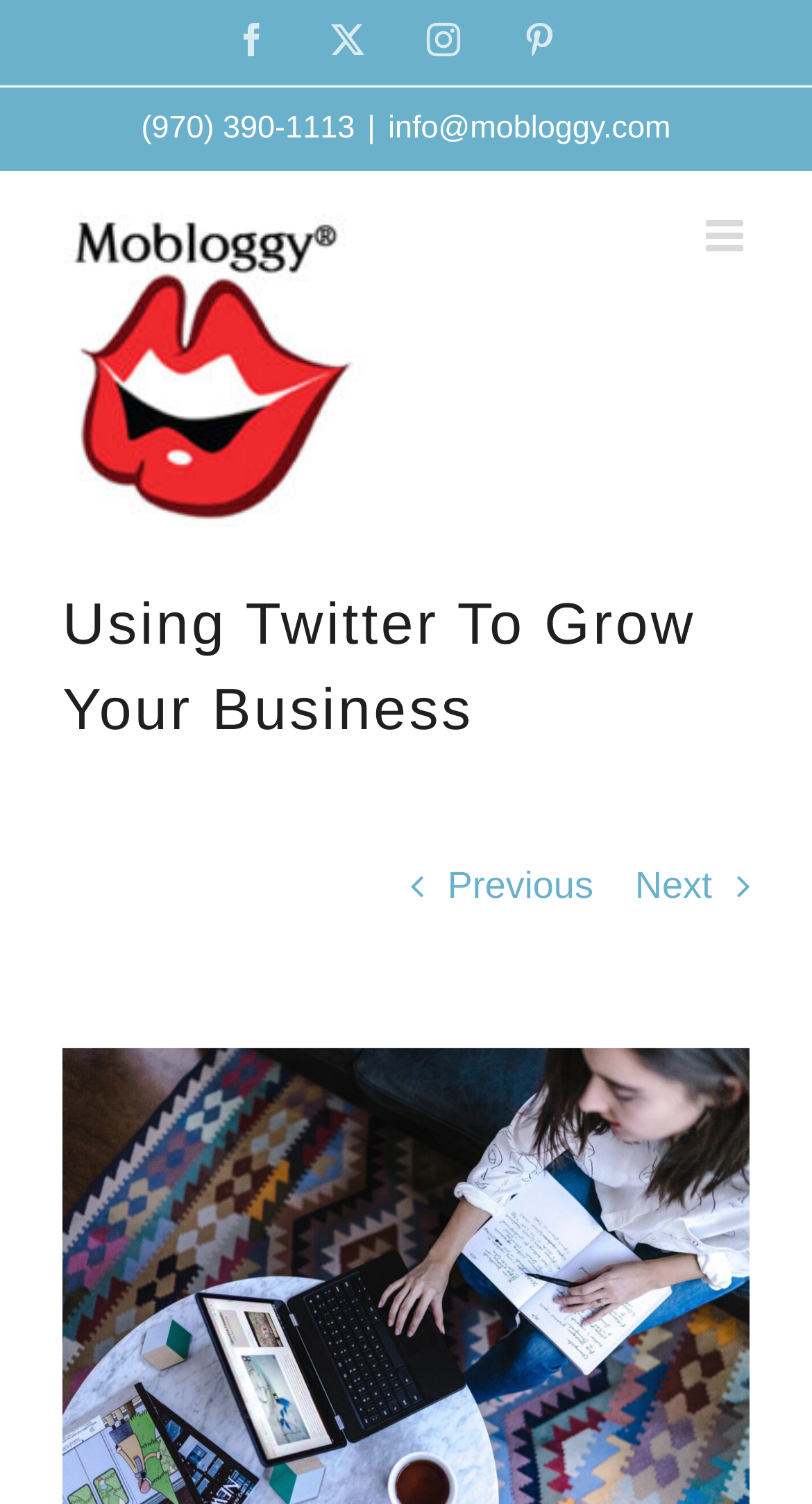Using the provided description aria-label="Toggle mobile menu", find the bounding box coordinates for the UI element. Provide the coordinates in (top-left x, top-left y, bottom-right x, bottom-right y) format, ensuring all values are between 0 and 1.

[0.869, 0.143, 0.923, 0.172]